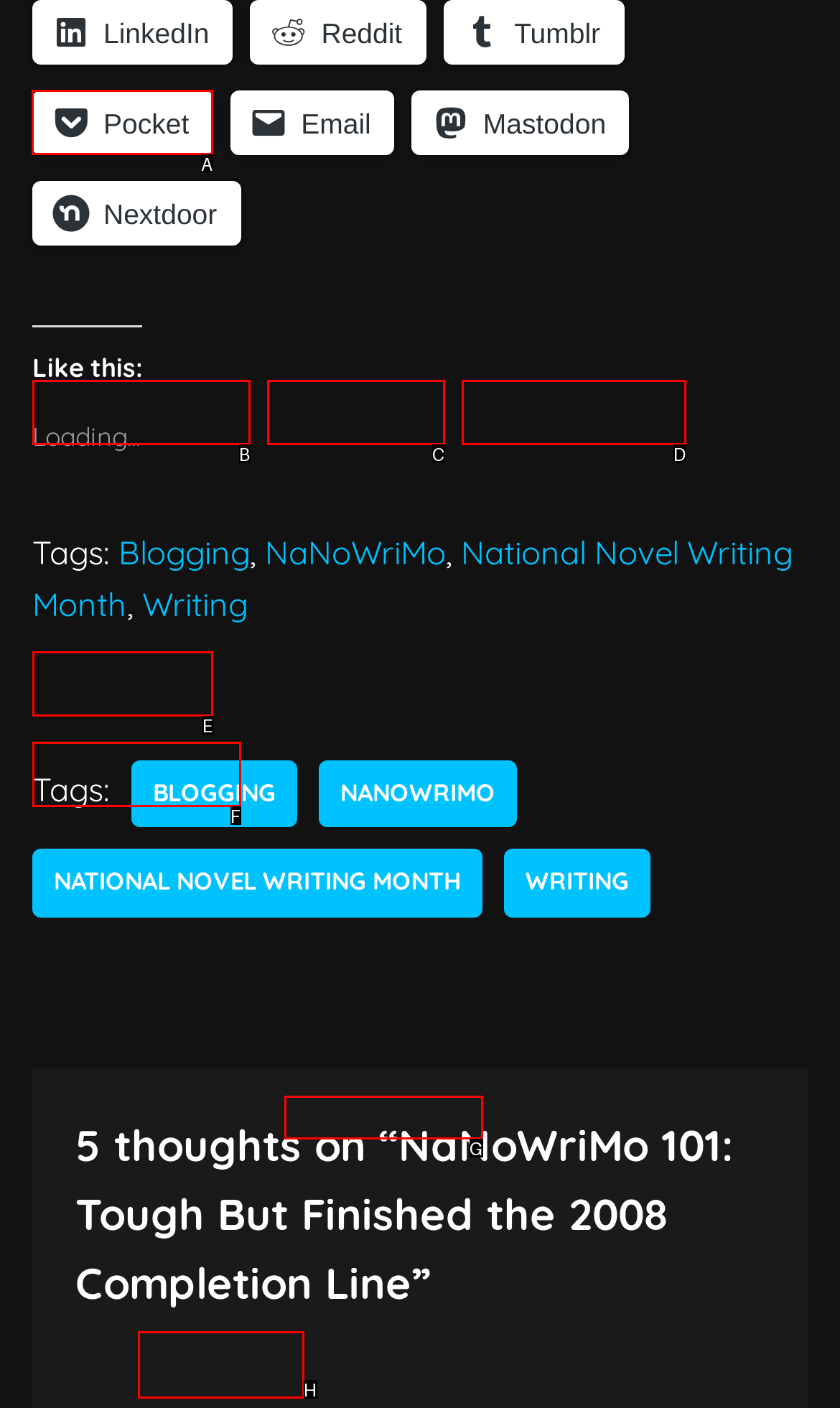Choose the HTML element to click for this instruction: Click on Pocket Answer with the letter of the correct choice from the given options.

A